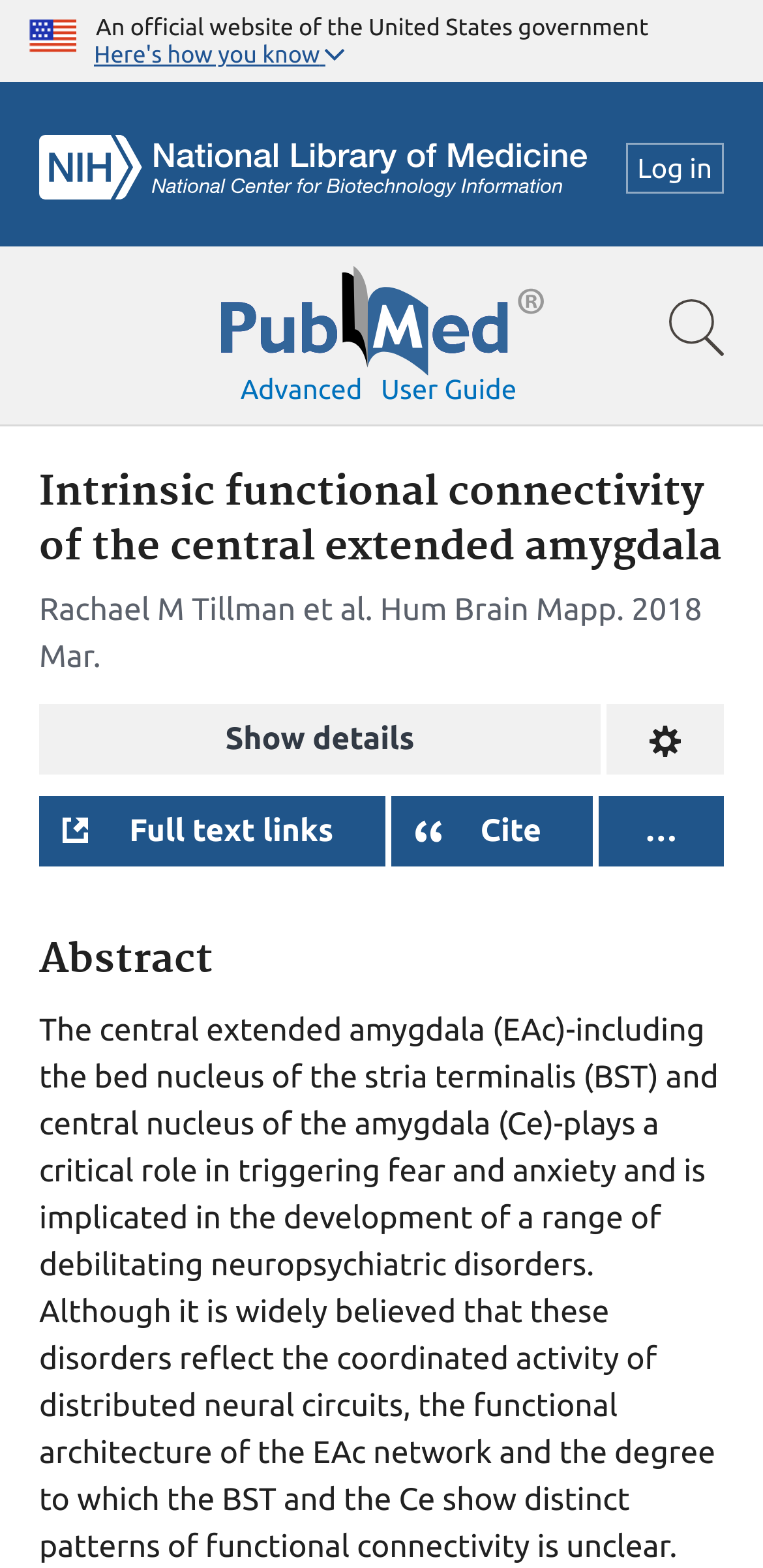Identify the main heading from the webpage and provide its text content.

Intrinsic functional connectivity of the central extended amygdala